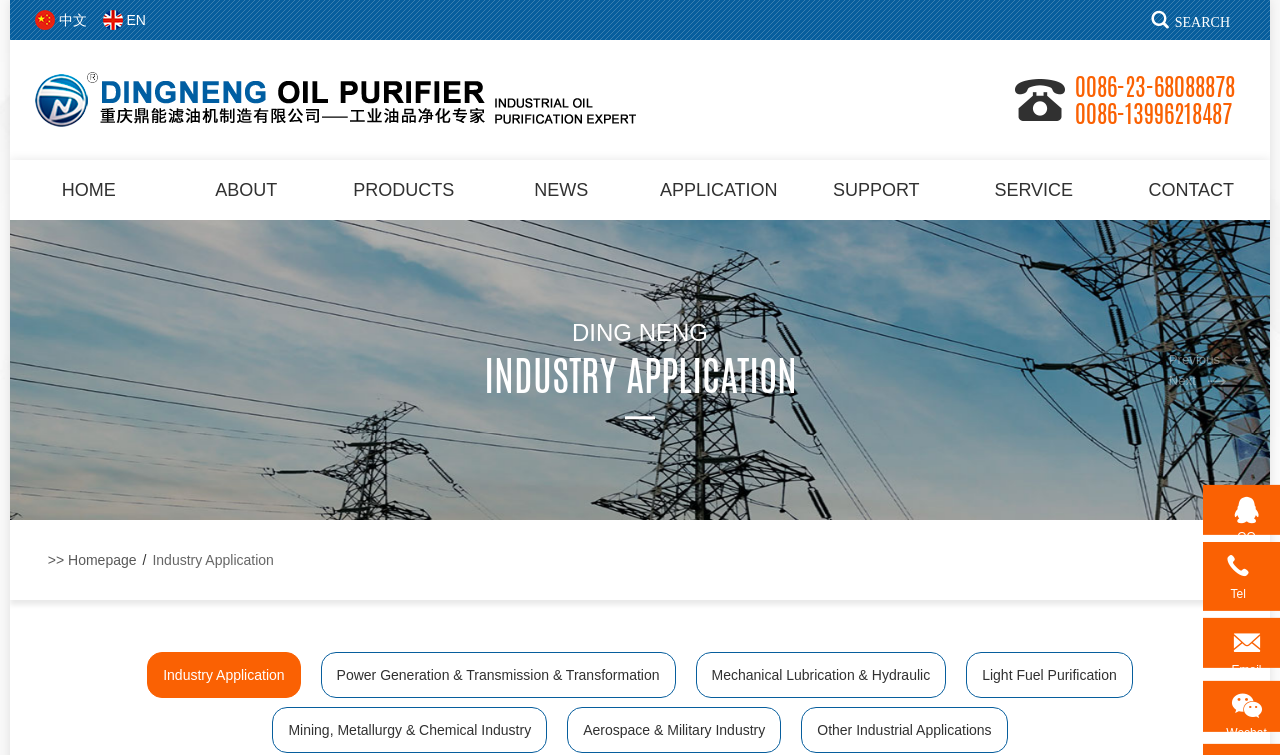Pinpoint the bounding box coordinates of the clickable area needed to execute the instruction: "Switch to Chinese language". The coordinates should be specified as four float numbers between 0 and 1, i.e., [left, top, right, bottom].

[0.027, 0.016, 0.068, 0.037]